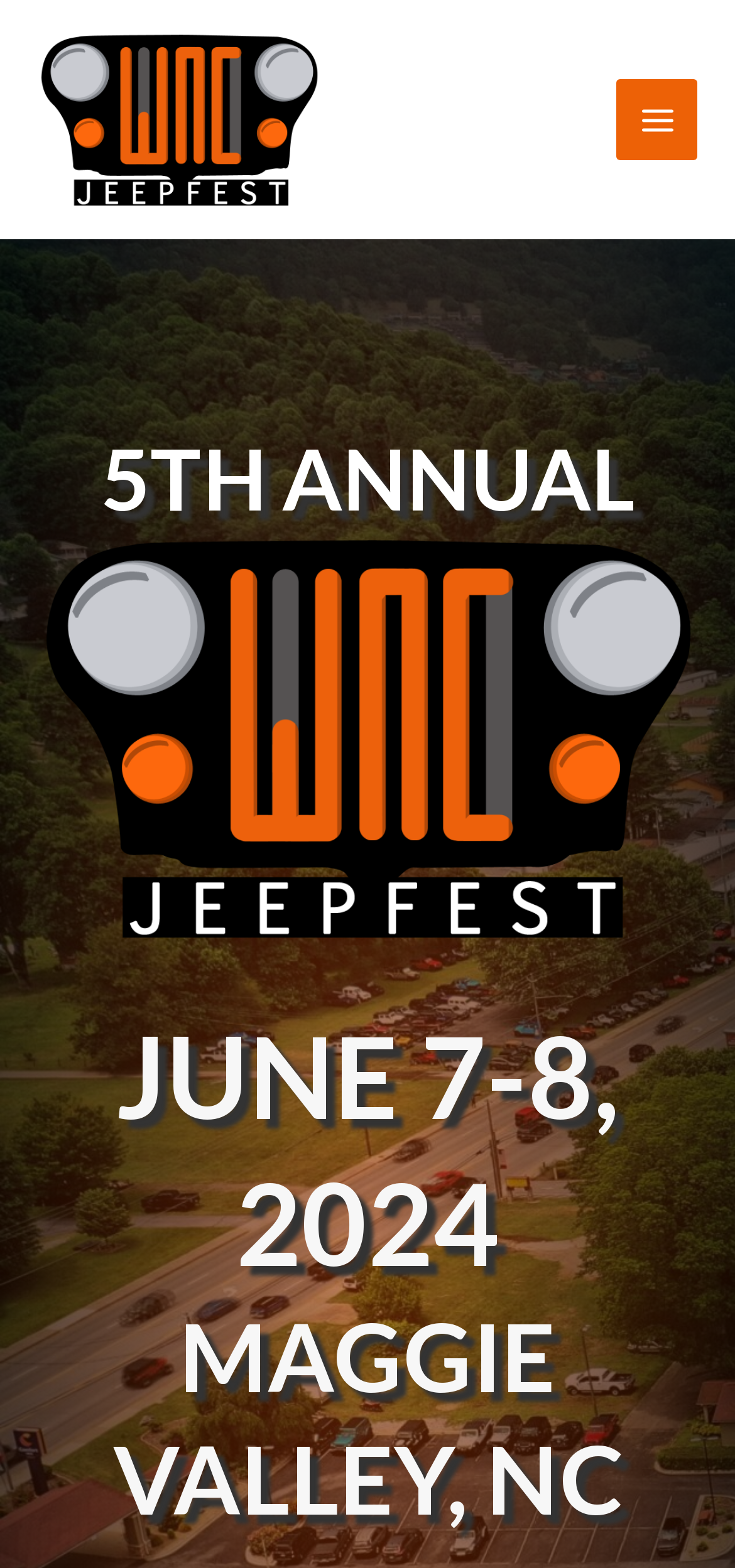Write a detailed summary of the webpage.

The webpage is about WNC JeepFest, an event taking place on June 7 and 8, 2024, at the Maggie Valley Festival Grounds in Maggie Valley, NC. 

At the top left of the page, there is a link and an image, both labeled "WNC JeepFest". The image is slightly larger and positioned below the link. 

On the top right, there is a button labeled "Main Menu". When expanded, it reveals a section with several elements. At the top of this section, there is an image, followed by three headings. The first heading reads "JUNE 7-8, 2024", the second heading reads "MAGGIE VALLEY, NC", and the third heading reads "5TH ANNUAL". Below these headings, there is a large image labeled "wnc-jeepfest-logo-alone", which takes up most of the section.